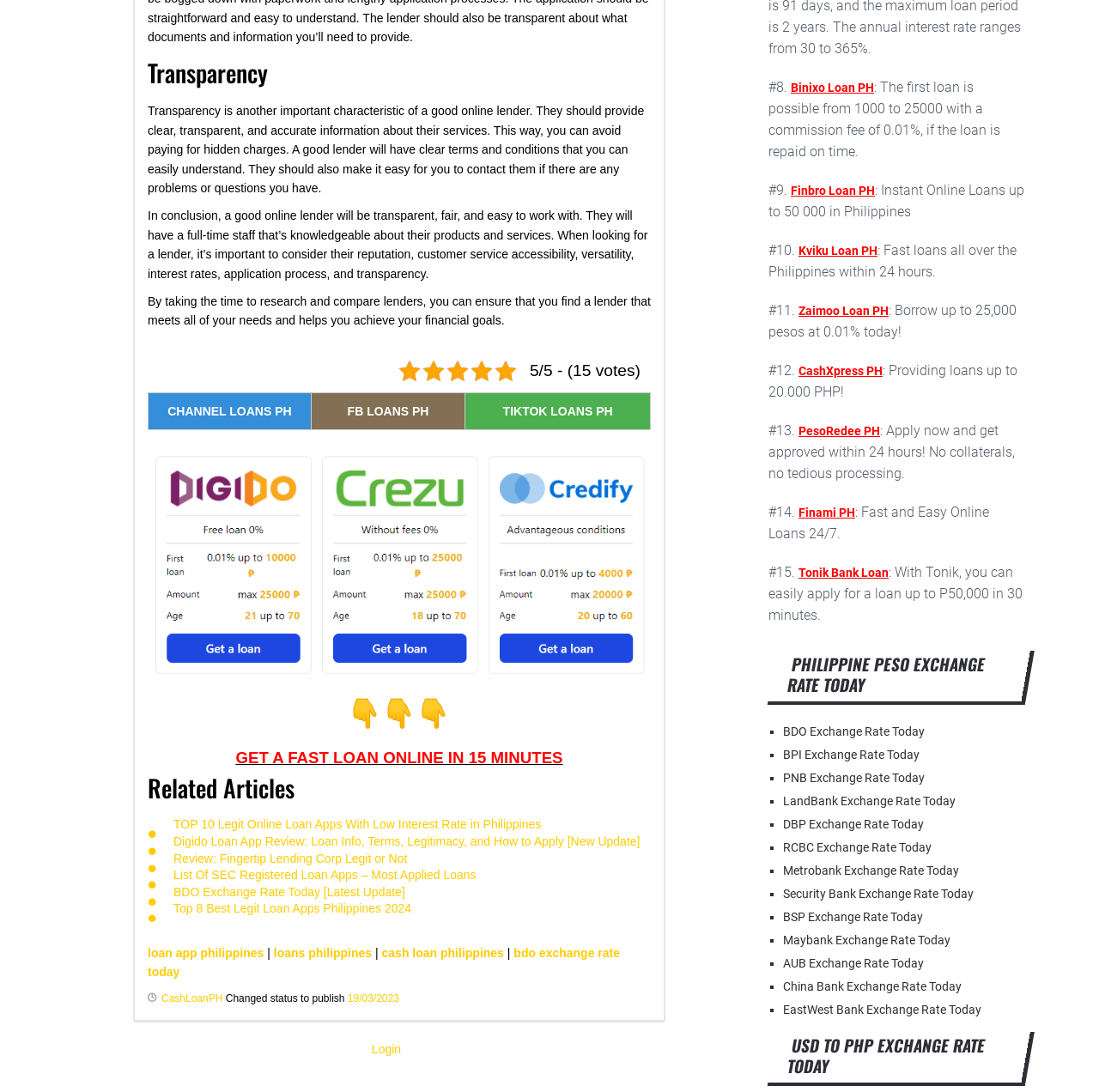Identify the bounding box coordinates for the UI element mentioned here: "Tonik Bank Loan". Provide the coordinates as four float values between 0 and 1, i.e., [left, top, right, bottom].

[0.727, 0.518, 0.809, 0.531]